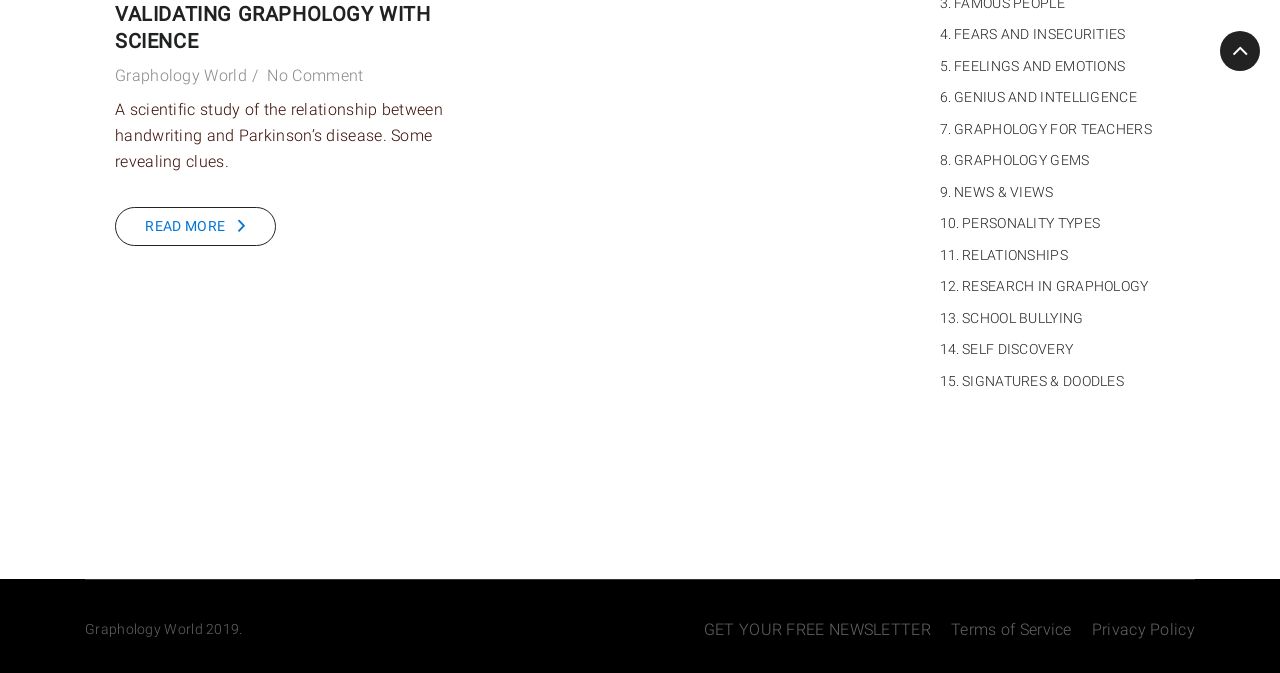Identify the bounding box coordinates of the element to click to follow this instruction: 'Search'. Ensure the coordinates are four float values between 0 and 1, provided as [left, top, right, bottom].

None